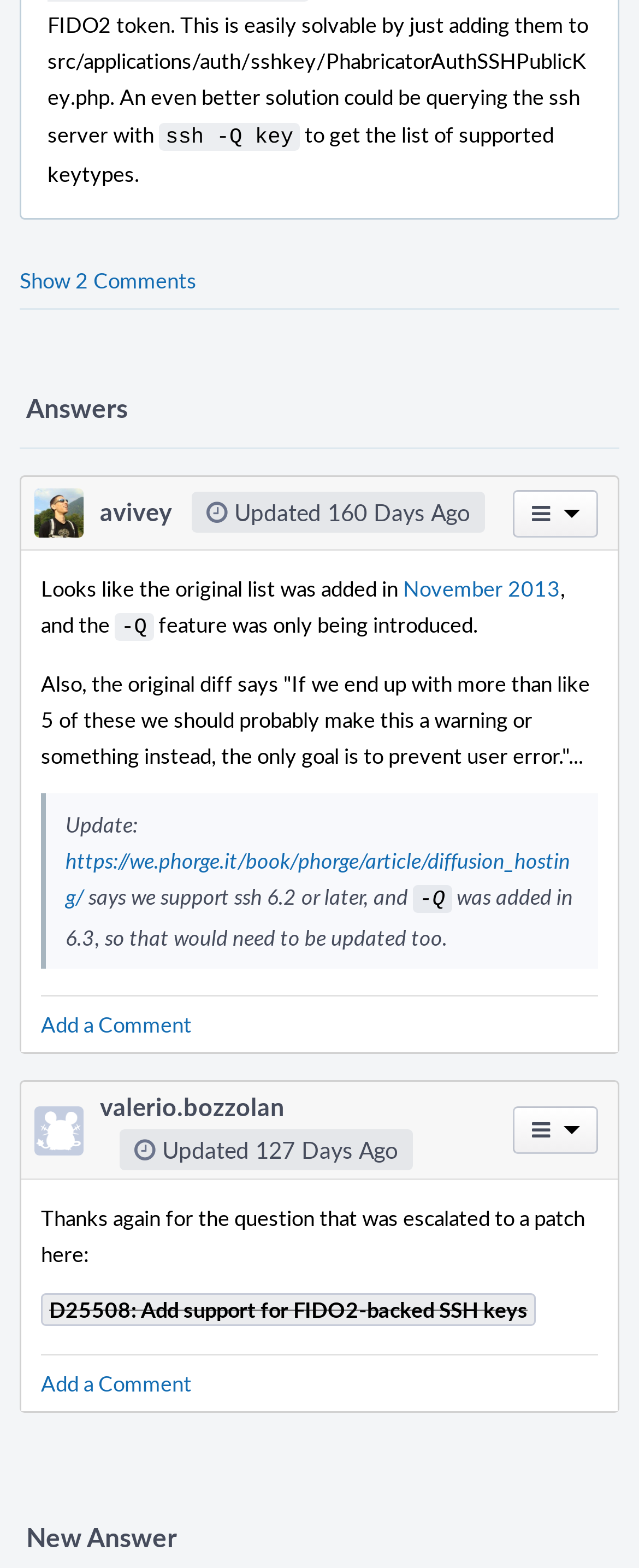Please answer the following question using a single word or phrase: 
What is the URL mentioned in the update?

https://we.phorge.it/book/phorge/article/diffusion_hosting/